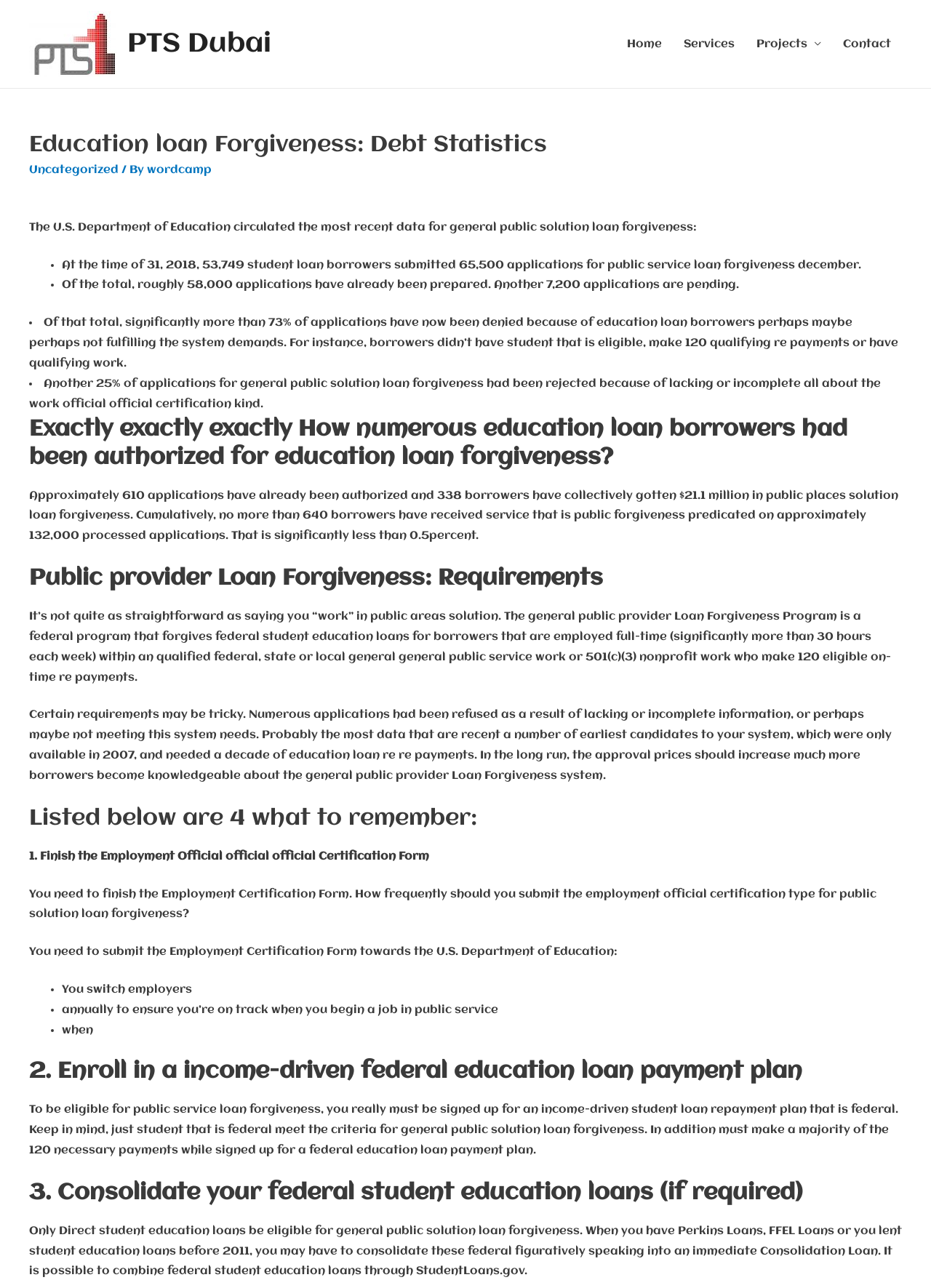Find the bounding box coordinates of the element to click in order to complete this instruction: "Click on the 'Contact' link". The bounding box coordinates must be four float numbers between 0 and 1, denoted as [left, top, right, bottom].

[0.894, 0.017, 0.969, 0.051]